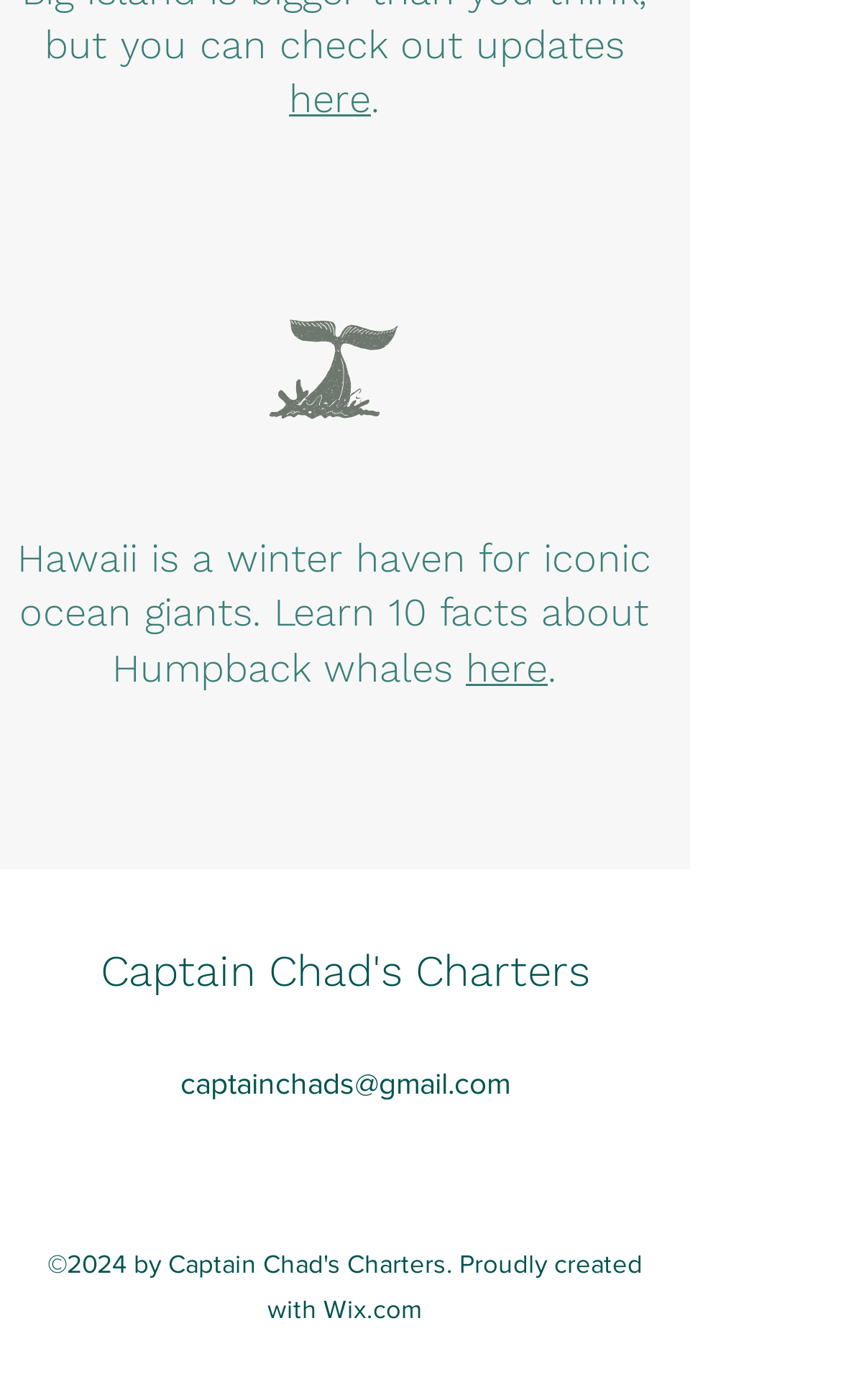How many links are there in the main heading?
Using the visual information, respond with a single word or phrase.

1